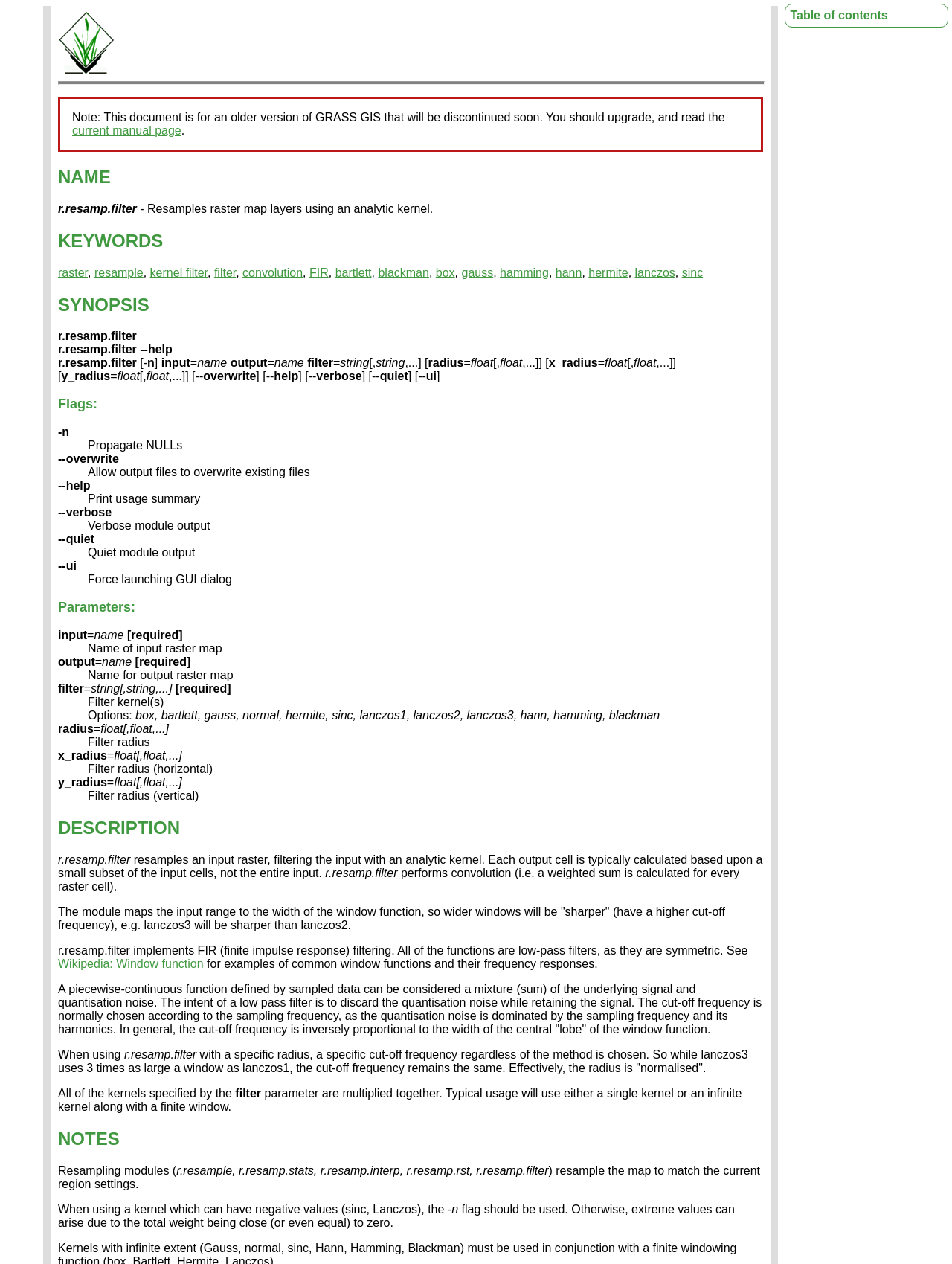What is the name of the GIS software?
Give a detailed response to the question by analyzing the screenshot.

I inferred this answer by looking at the GRASS logo and the text 'GRASS GIS manual' at the top of the webpage, which suggests that the webpage is part of the documentation for the GRASS GIS software.